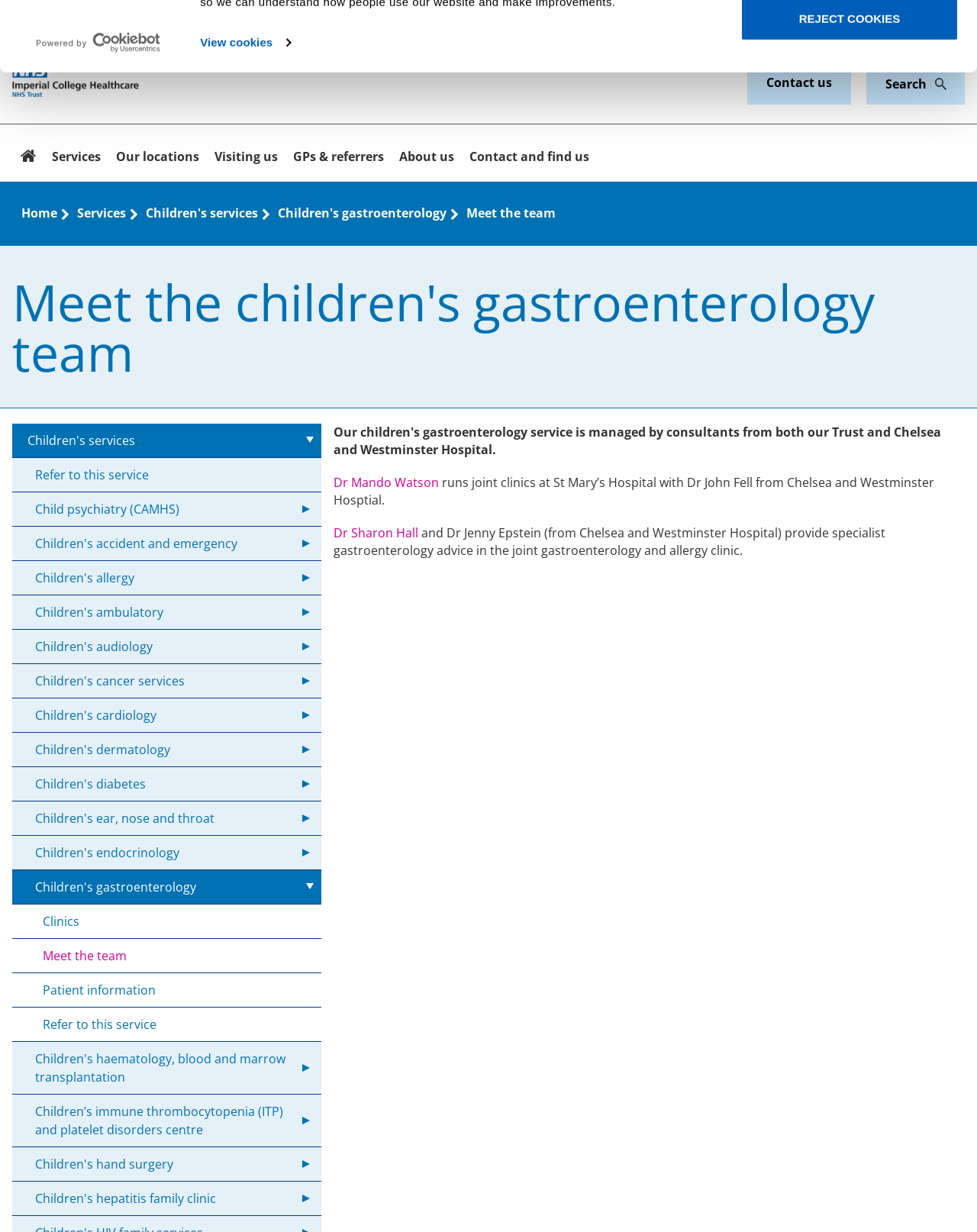What is the specialty of Dr Mando Watson?
Please answer the question as detailed as possible.

I inferred the answer by looking at the context in which Dr Mando Watson's name is mentioned. The webpage is about the children's gastroenterology service, and Dr Mando Watson is mentioned as one of the team members, so it's likely that their specialty is gastroenterology.